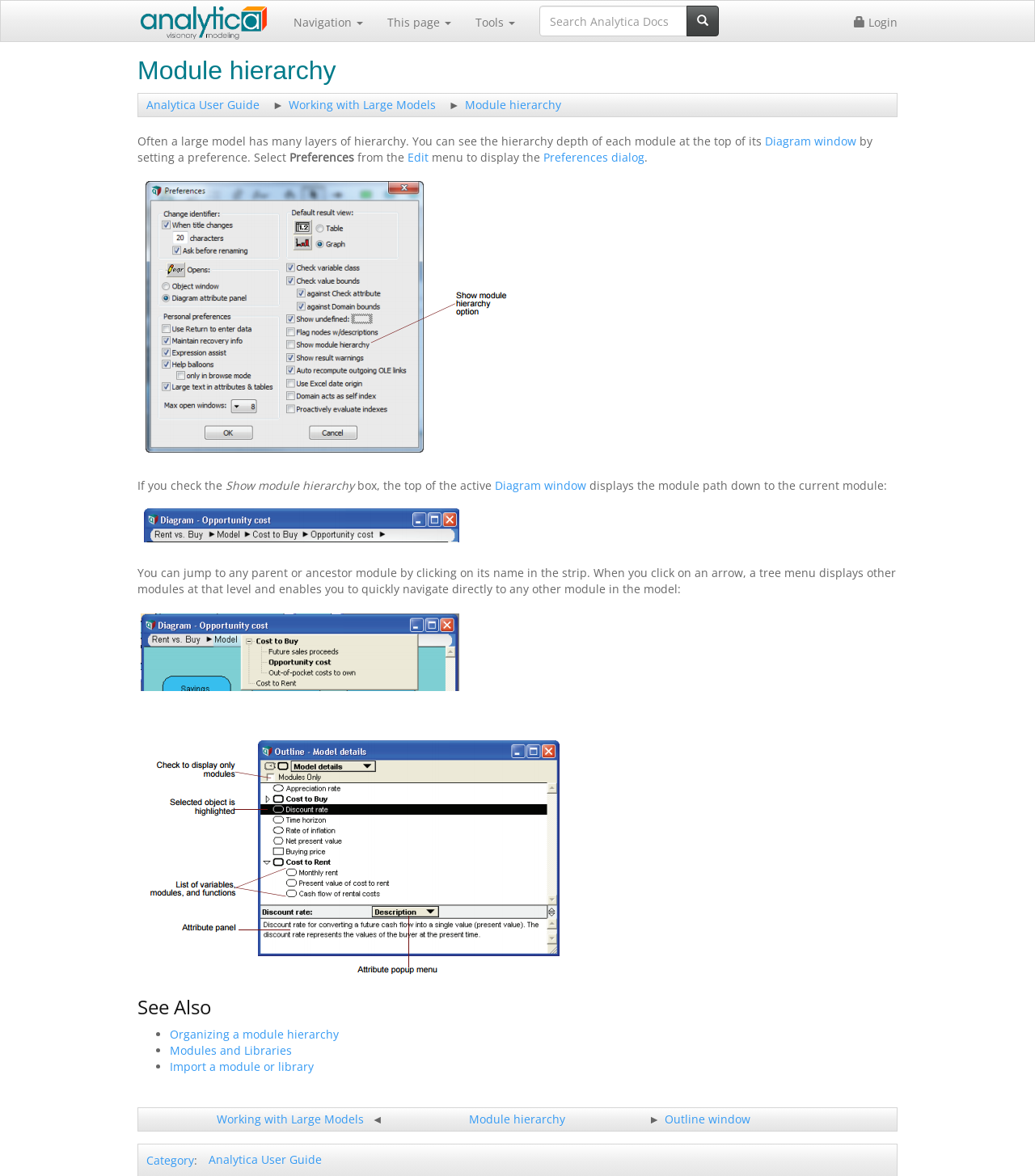Identify the bounding box of the HTML element described as: "FUSE".

None